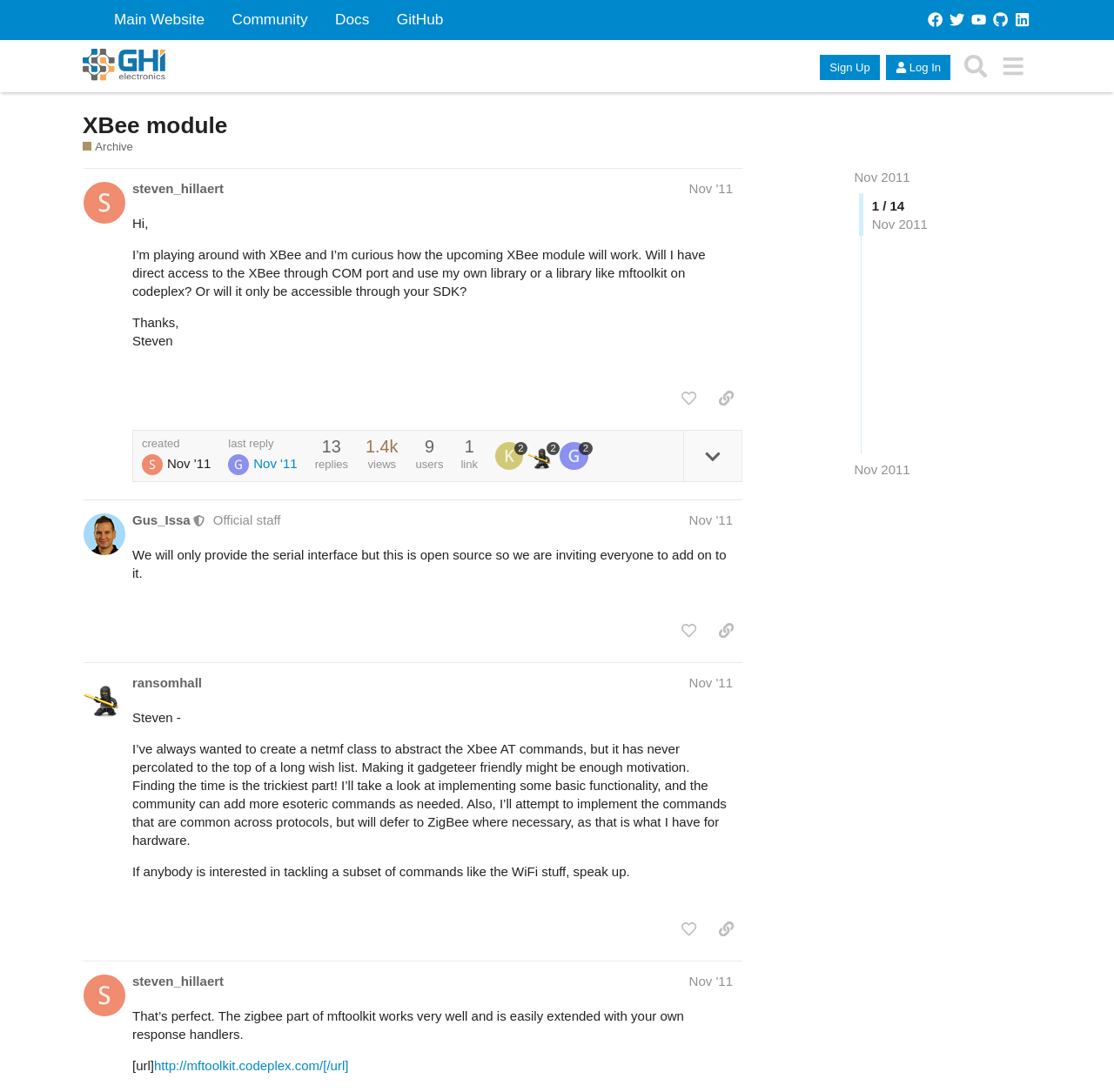Determine the bounding box coordinates of the clickable region to follow the instruction: "Read the post by 'steven_hillaert'".

[0.075, 0.154, 0.755, 0.458]